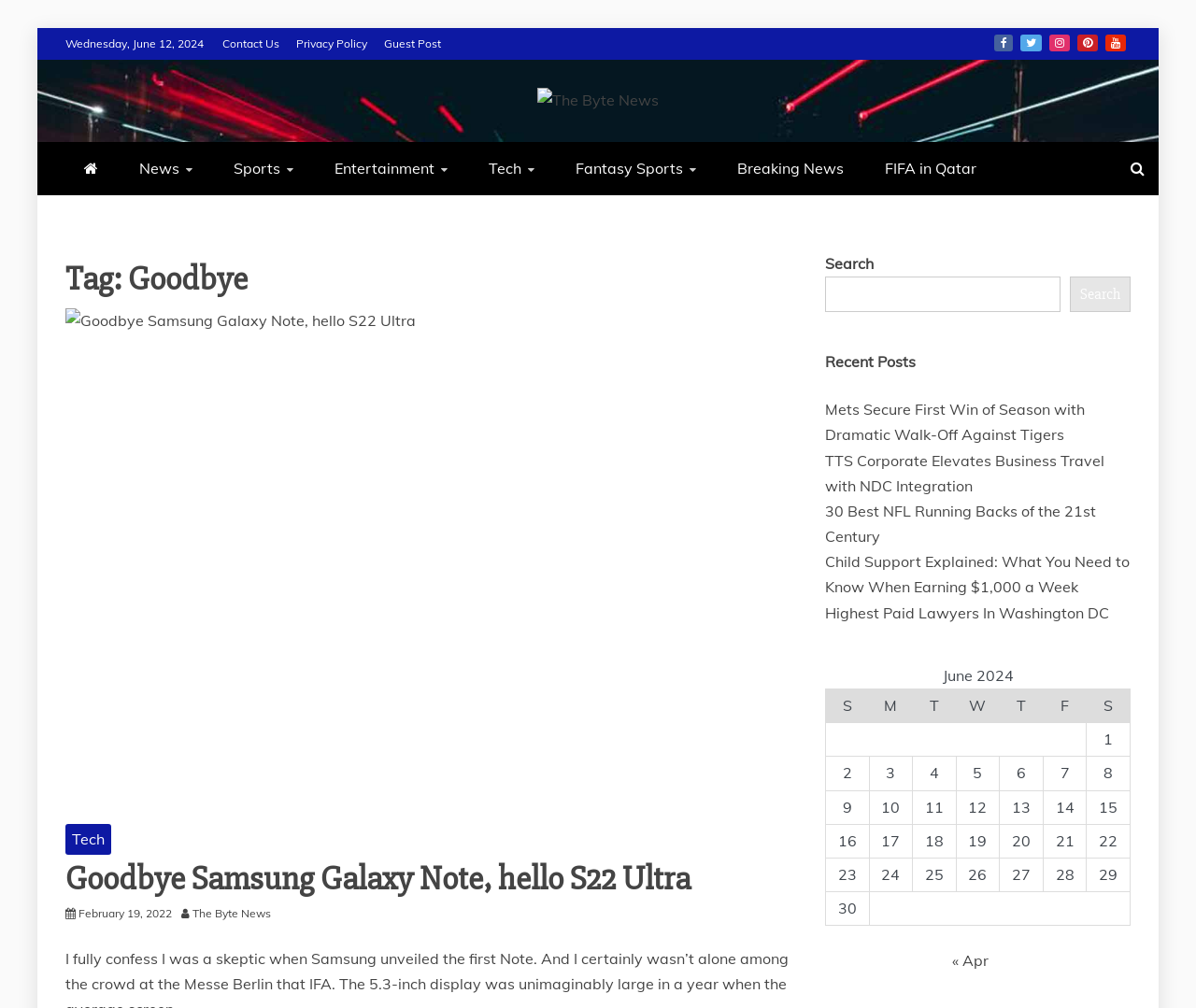Give a concise answer of one word or phrase to the question: 
What is the date displayed on the webpage?

Wednesday, June 12, 2024